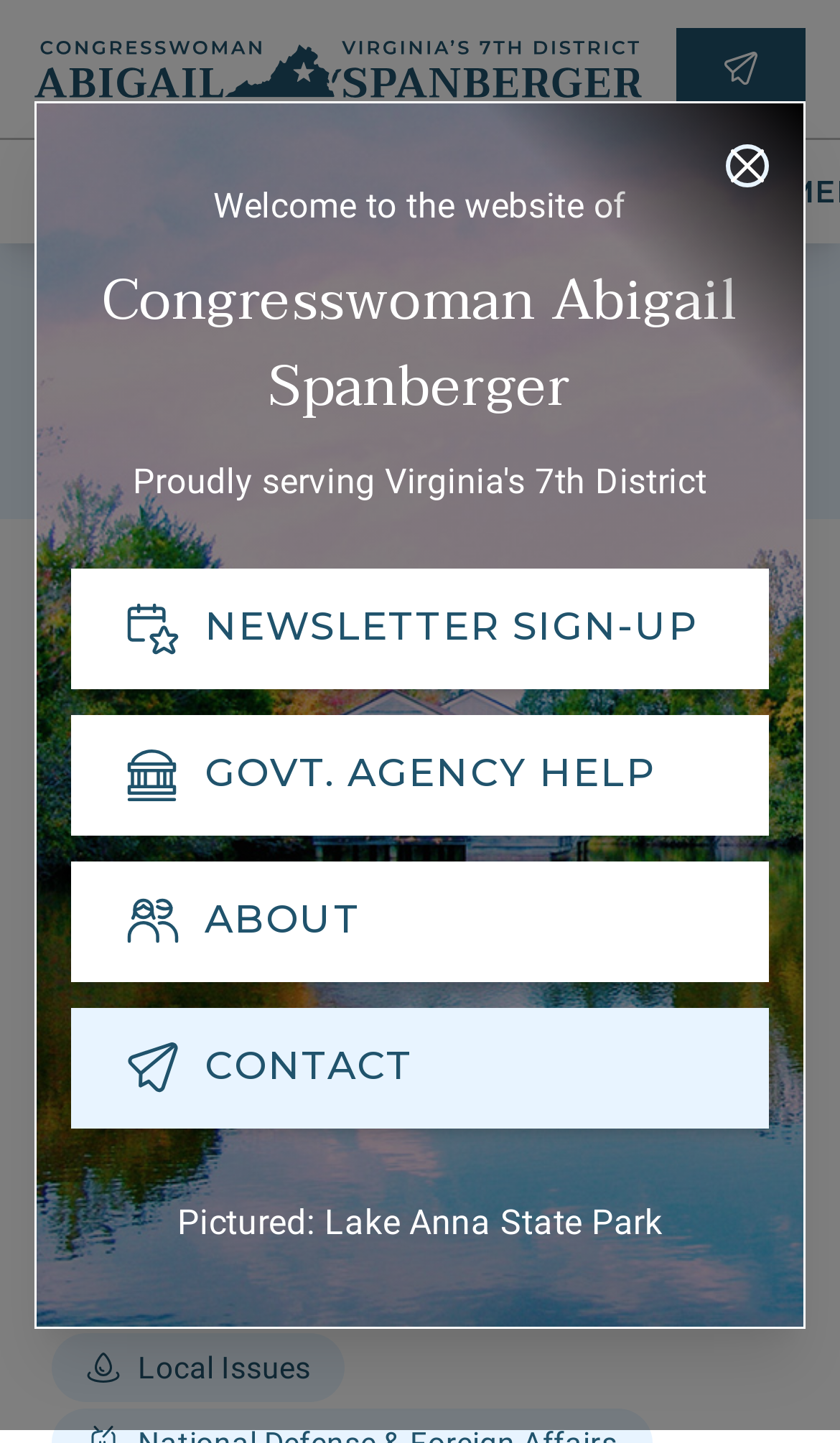What is the district number served by the congresswoman?
Using the image, provide a concise answer in one word or a short phrase.

7th